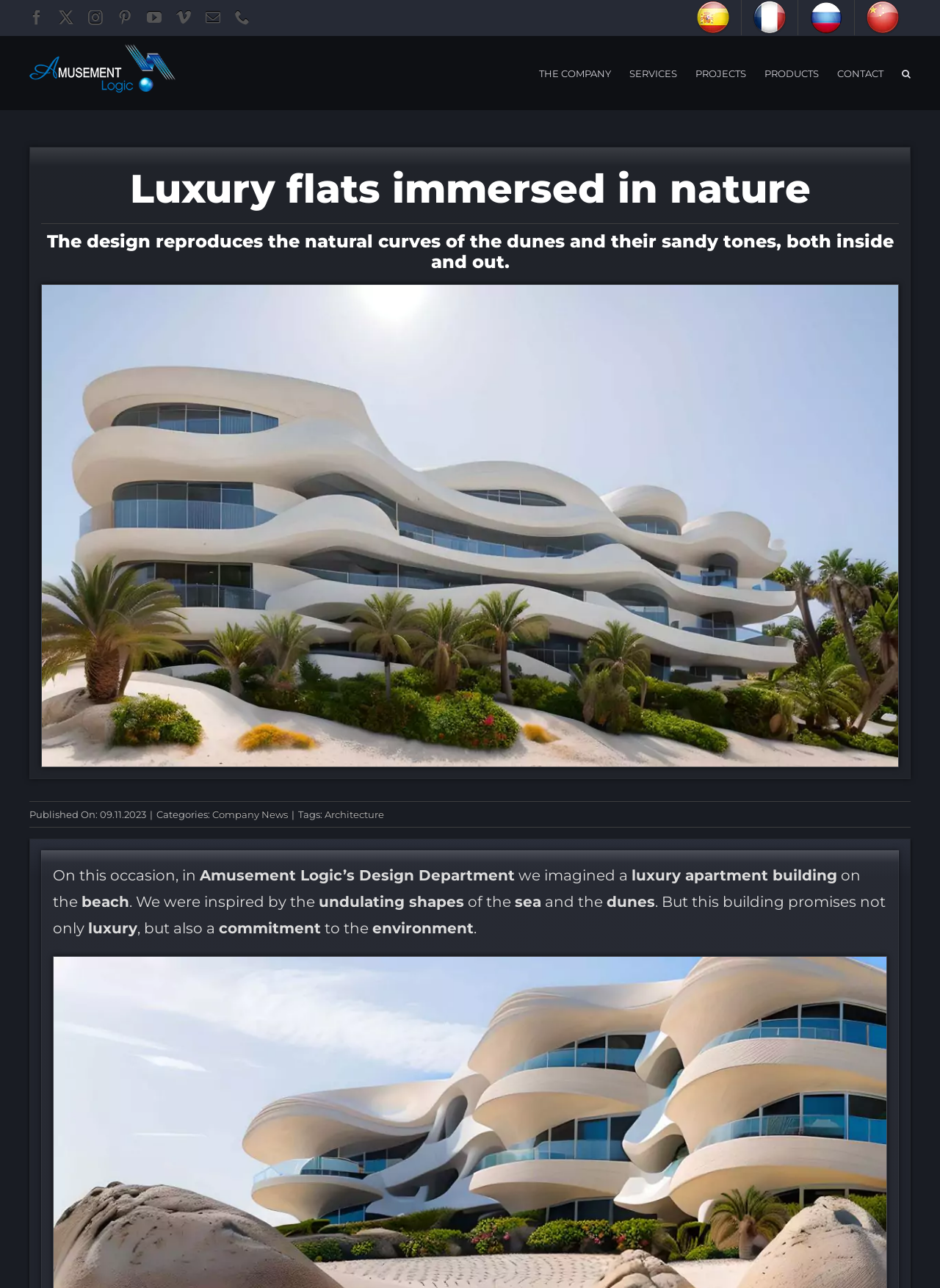What is the theme of the project?
Offer a detailed and full explanation in response to the question.

I found the theme of the project by reading the heading 'Luxury flats immersed in nature' and the description 'The design reproduces the natural curves of the dunes and their sandy tones, both inside and out.' which suggests that the project is about luxury flats.